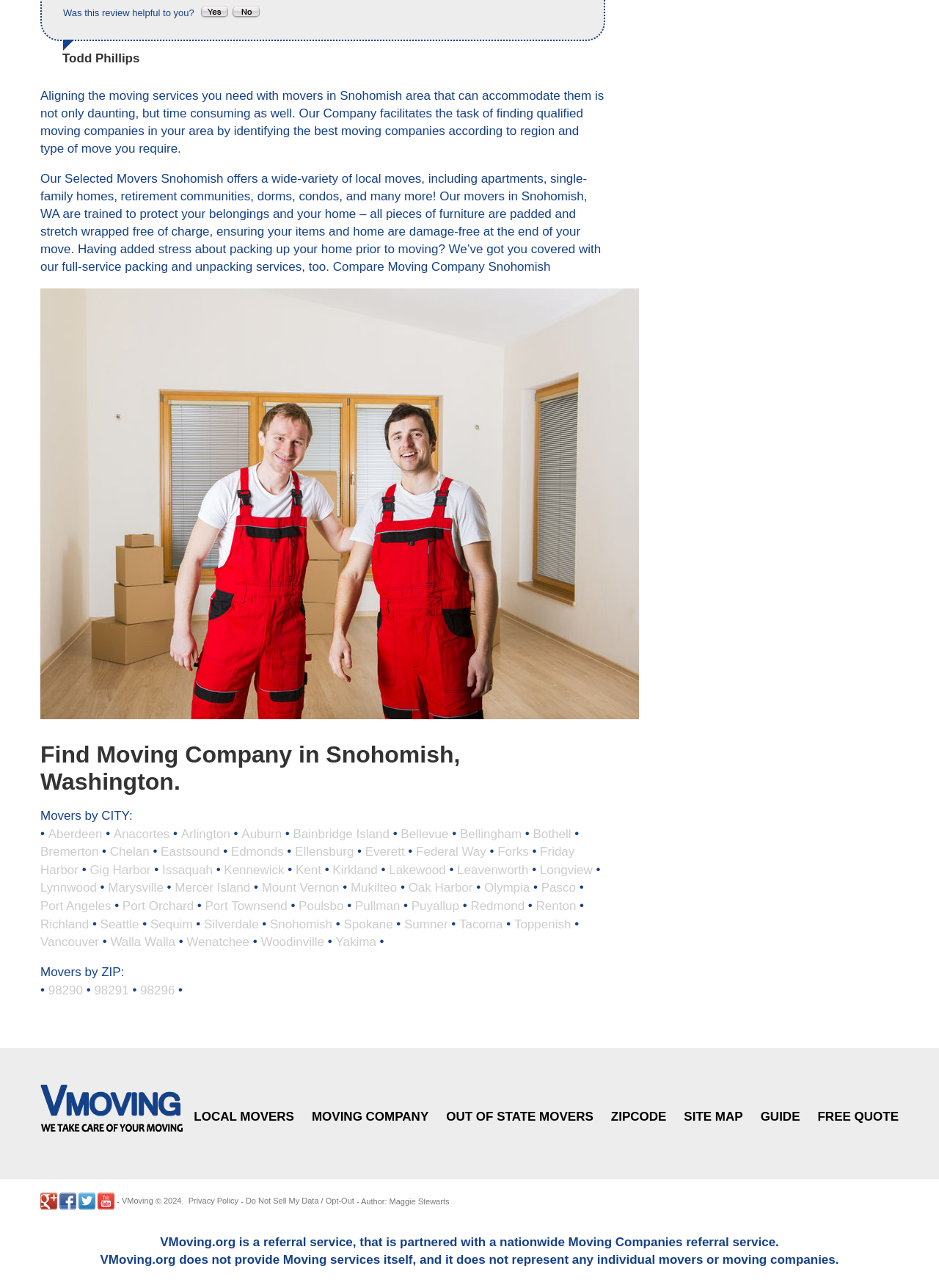Determine the bounding box coordinates for the area that needs to be clicked to fulfill this task: "Read the review from Todd Phillips". The coordinates must be given as four float numbers between 0 and 1, i.e., [left, top, right, bottom].

[0.066, 0.04, 0.149, 0.051]